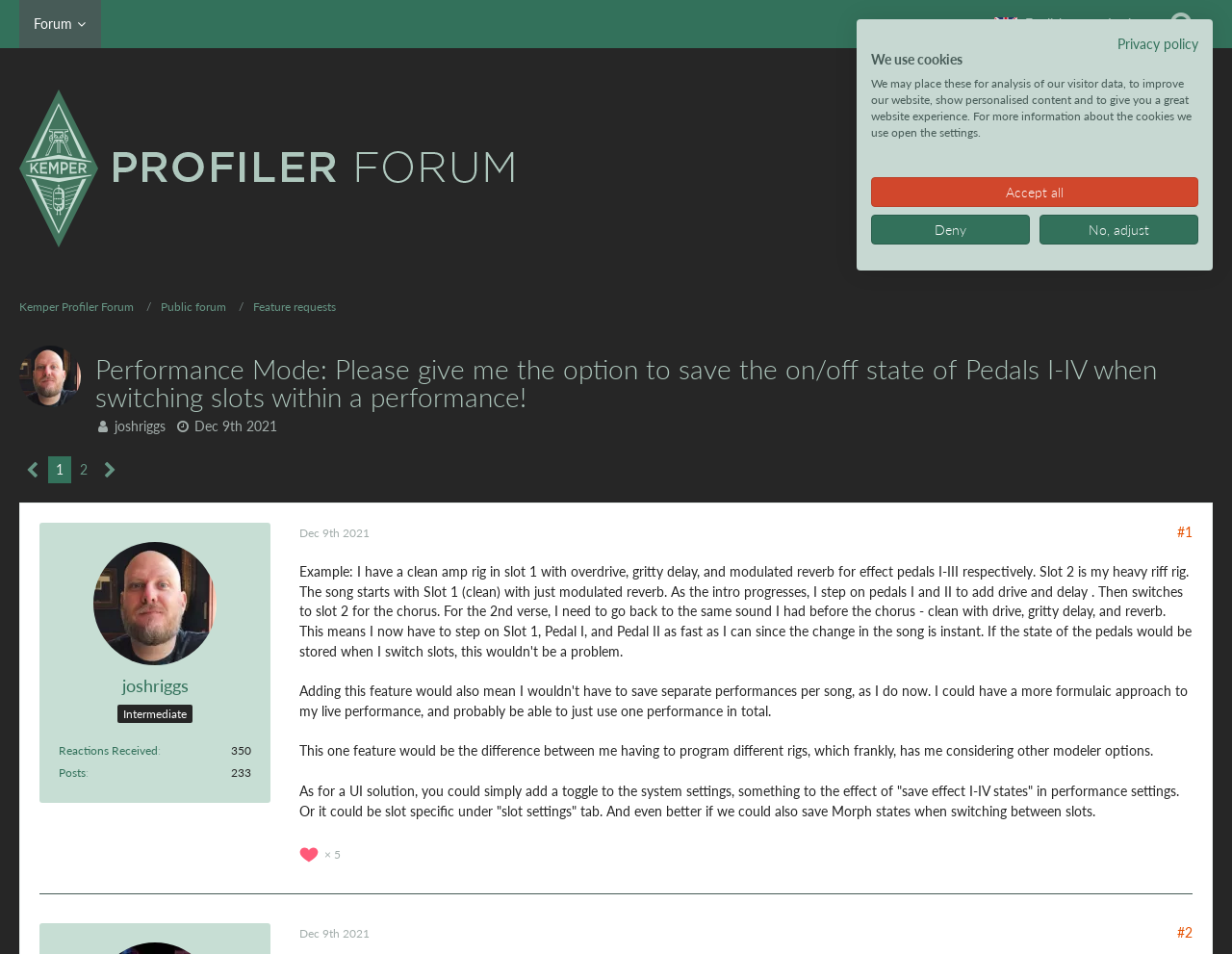Please identify the bounding box coordinates of the element I need to click to follow this instruction: "Click the 'Forum' link".

[0.016, 0.0, 0.082, 0.05]